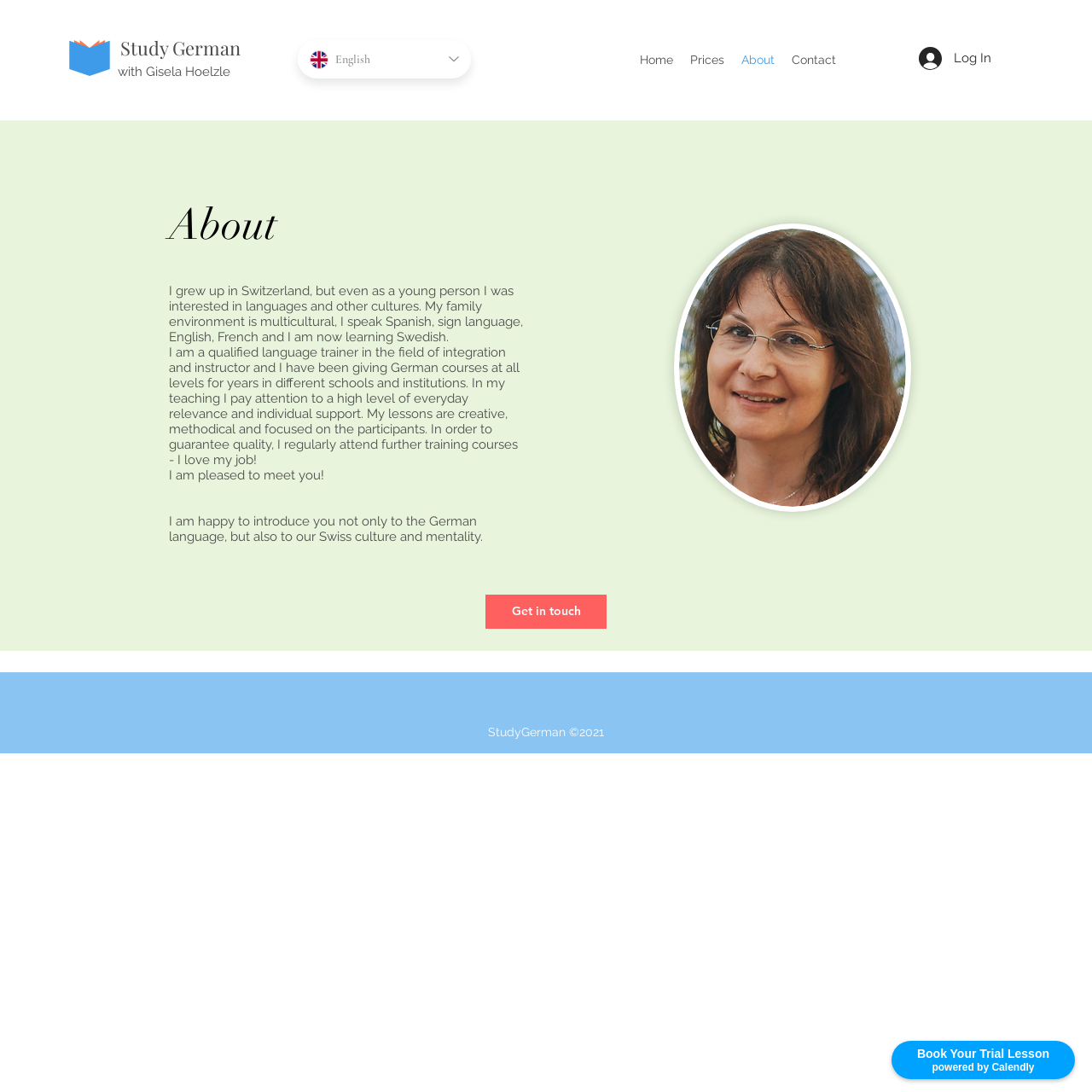Determine the bounding box coordinates of the clickable element necessary to fulfill the instruction: "Load more articles". Provide the coordinates as four float numbers within the 0 to 1 range, i.e., [left, top, right, bottom].

None